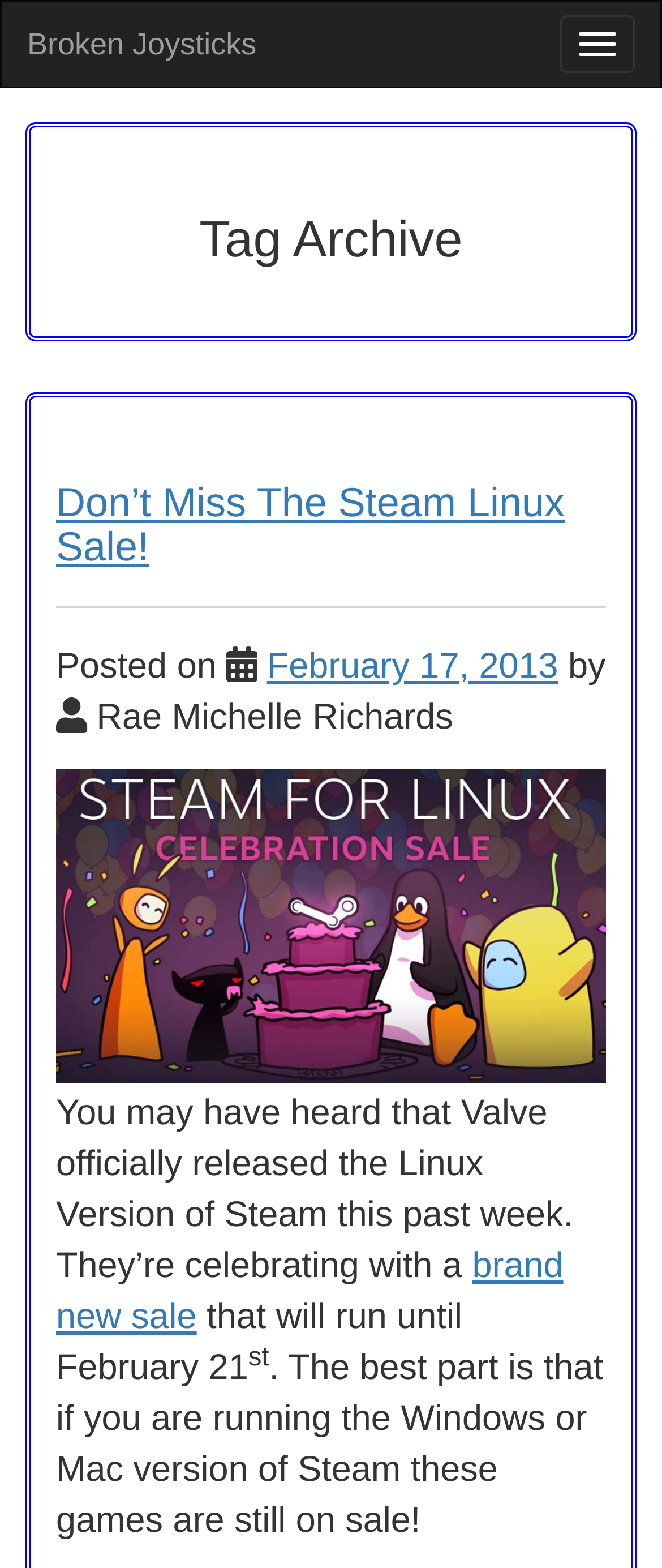Provide the bounding box coordinates of the UI element this sentence describes: "Broken Joysticks".

[0.003, 0.001, 0.426, 0.055]